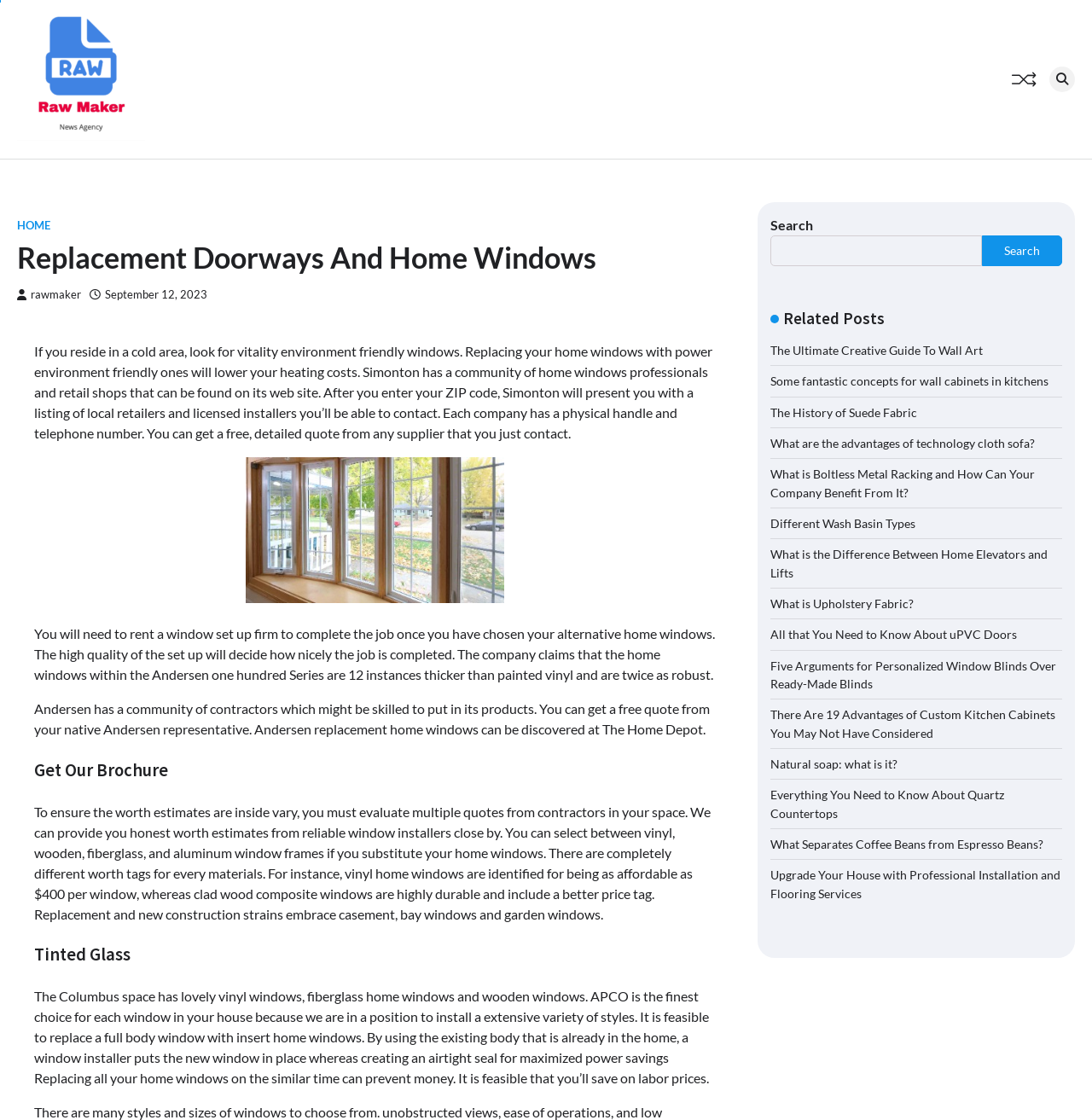What is the name of the company mentioned in the webpage? Refer to the image and provide a one-word or short phrase answer.

Simonton